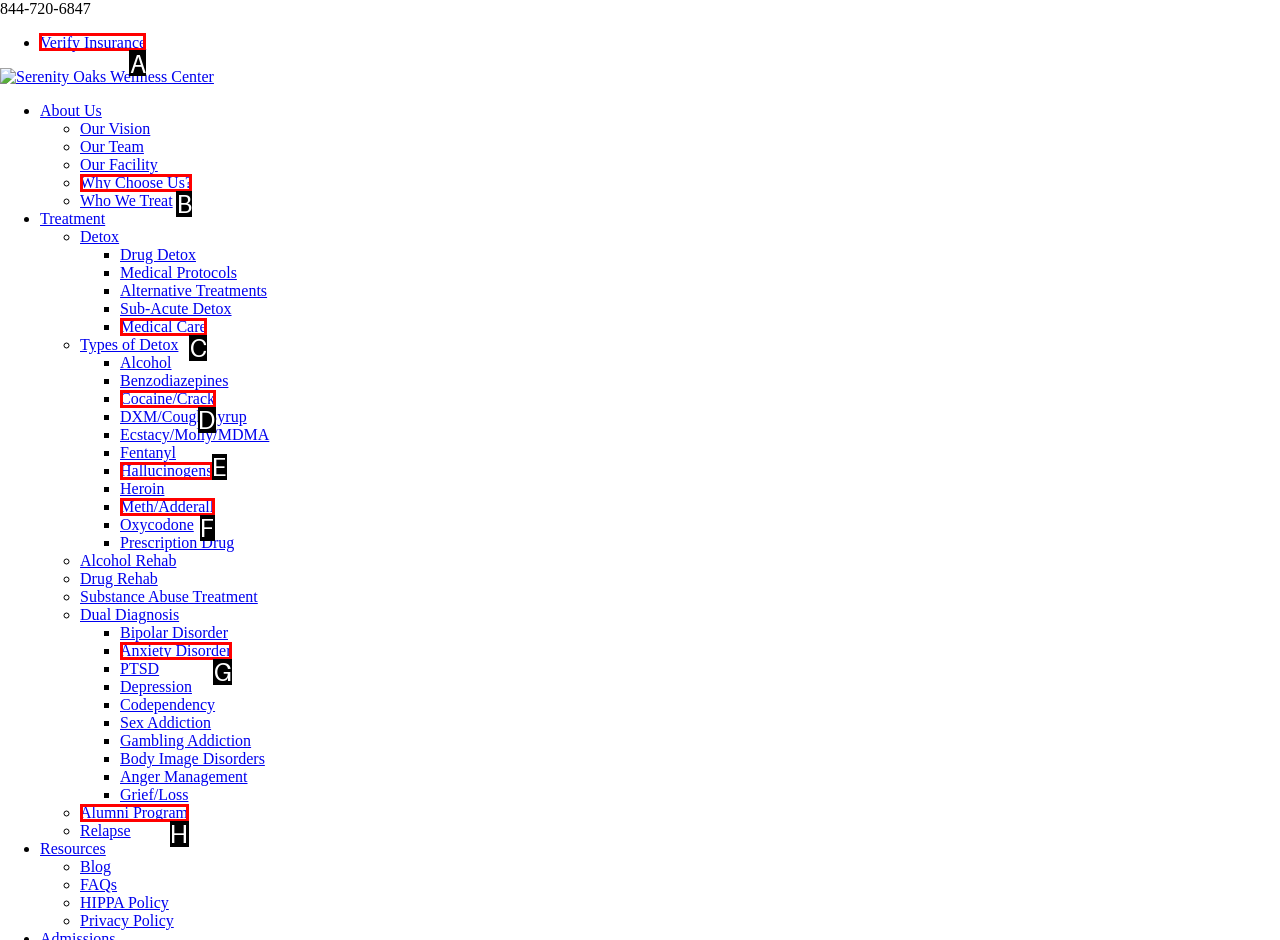Determine the letter of the UI element I should click on to complete the task: Verify insurance from the provided choices in the screenshot.

A